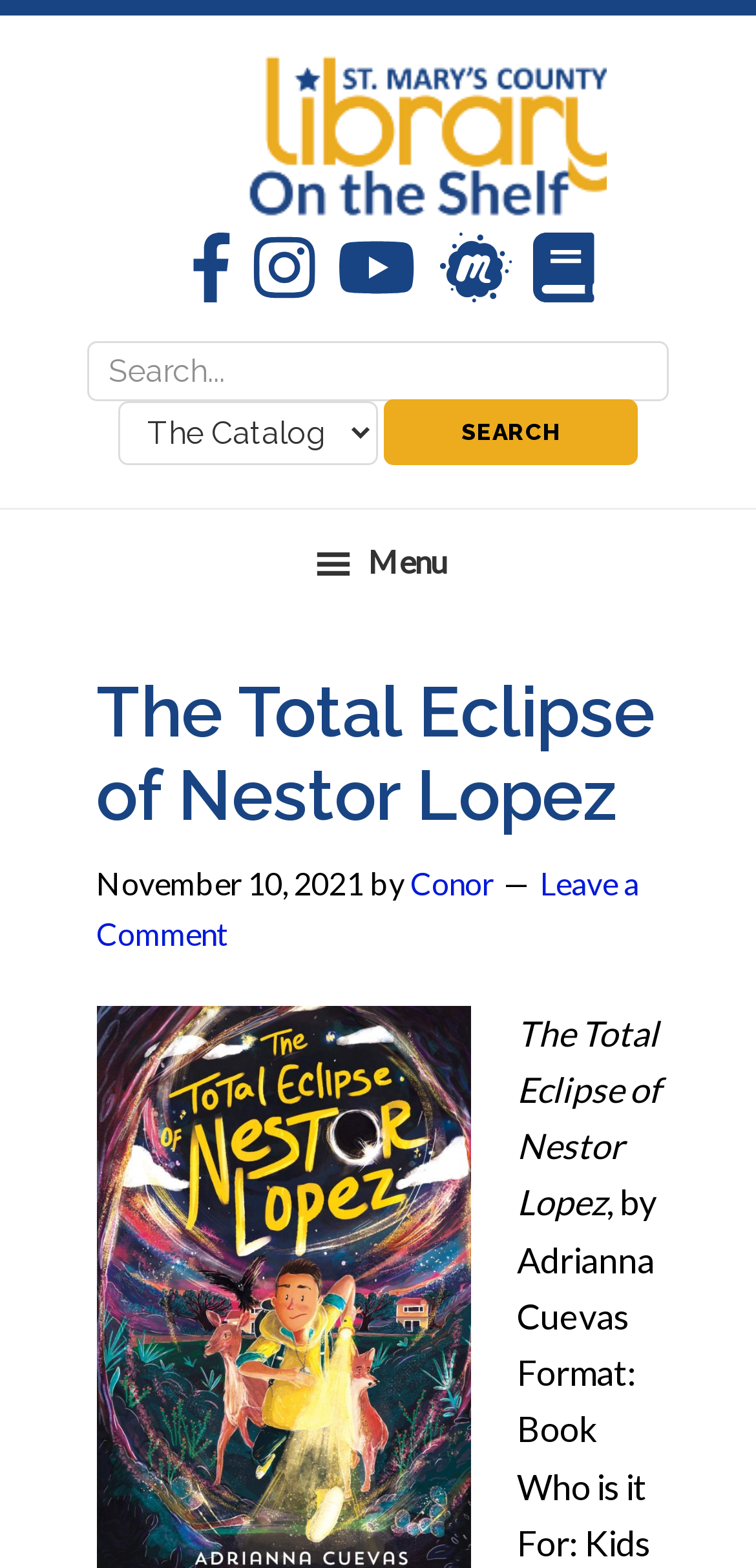Please give a short response to the question using one word or a phrase:
What is the target audience for the book?

Kids